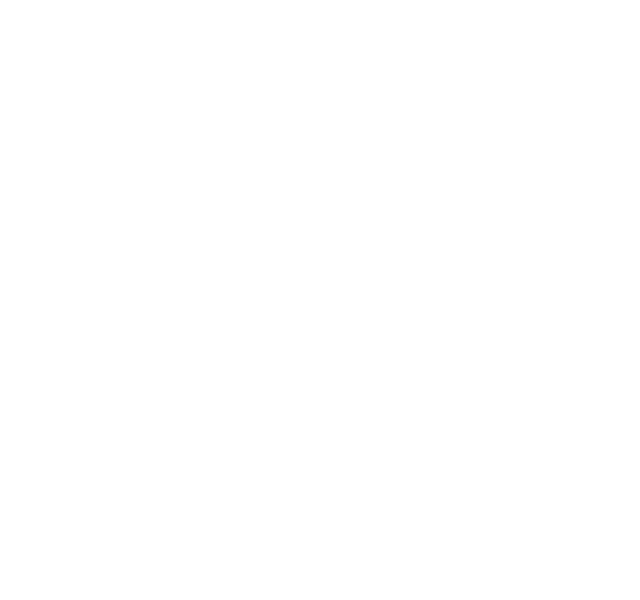Describe every detail you can see in the image.

This image showcases a captivating scene related to a tour that explores the natural beauty and cultural landmarks of Curaçao. Visitors can look forward to a unique experience that includes snorkeling at pristine beaches and discovering local wildlife, particularly the famous wild flamingos at a salt lake. The tour also highlights historical sites such as UNESCO-listed locations, a historical fortress, and one of the world’s oldest synagogues, enriching participants' understanding of the island's heritage. Enjoyment of local flavors is also part of the journey, as participants can visit the original Blue Curaçao liqueur factory for a tasting. The image serves as a visual invitation to embark on an adventure that blends relaxation with exploration, making it ideal for both adventurers and leisure seekers alike.